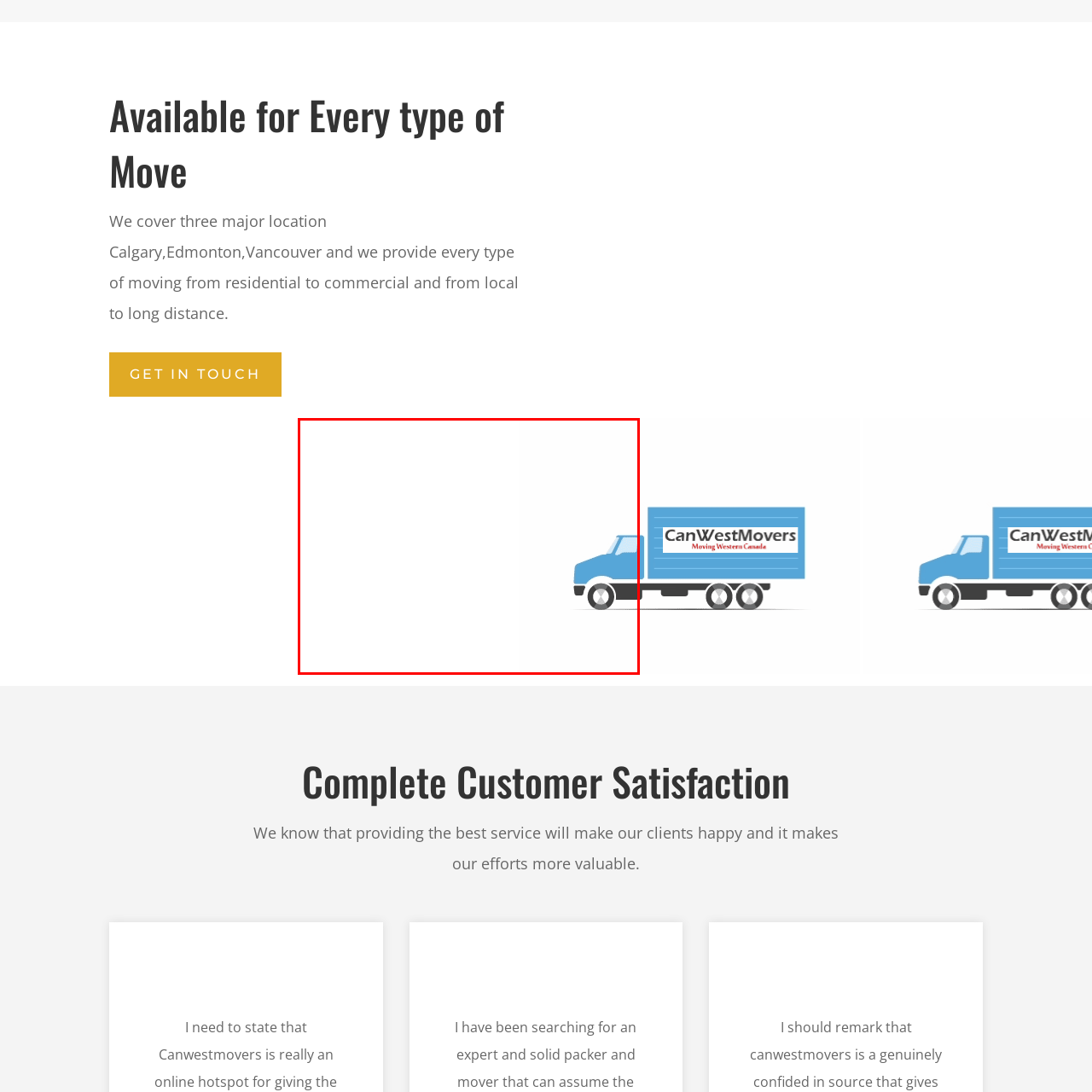Elaborate on the contents of the image highlighted by the red boundary in detail.

The animation features a blue moving truck driving smoothly across a simple white background. This visually engaging element complements the webpage's message about their moving services, emphasizing their ability to handle a diverse range of relocations, including residential and commercial moves. As the truck moves, it symbolizes efficiency and reliability for customers looking for moving solutions in major locations like Calgary, Edmonton, and Vancouver. The overall aesthetic conveys a sense of professionalism and customer satisfaction, aligning with the site's commitment to providing top-notch service.